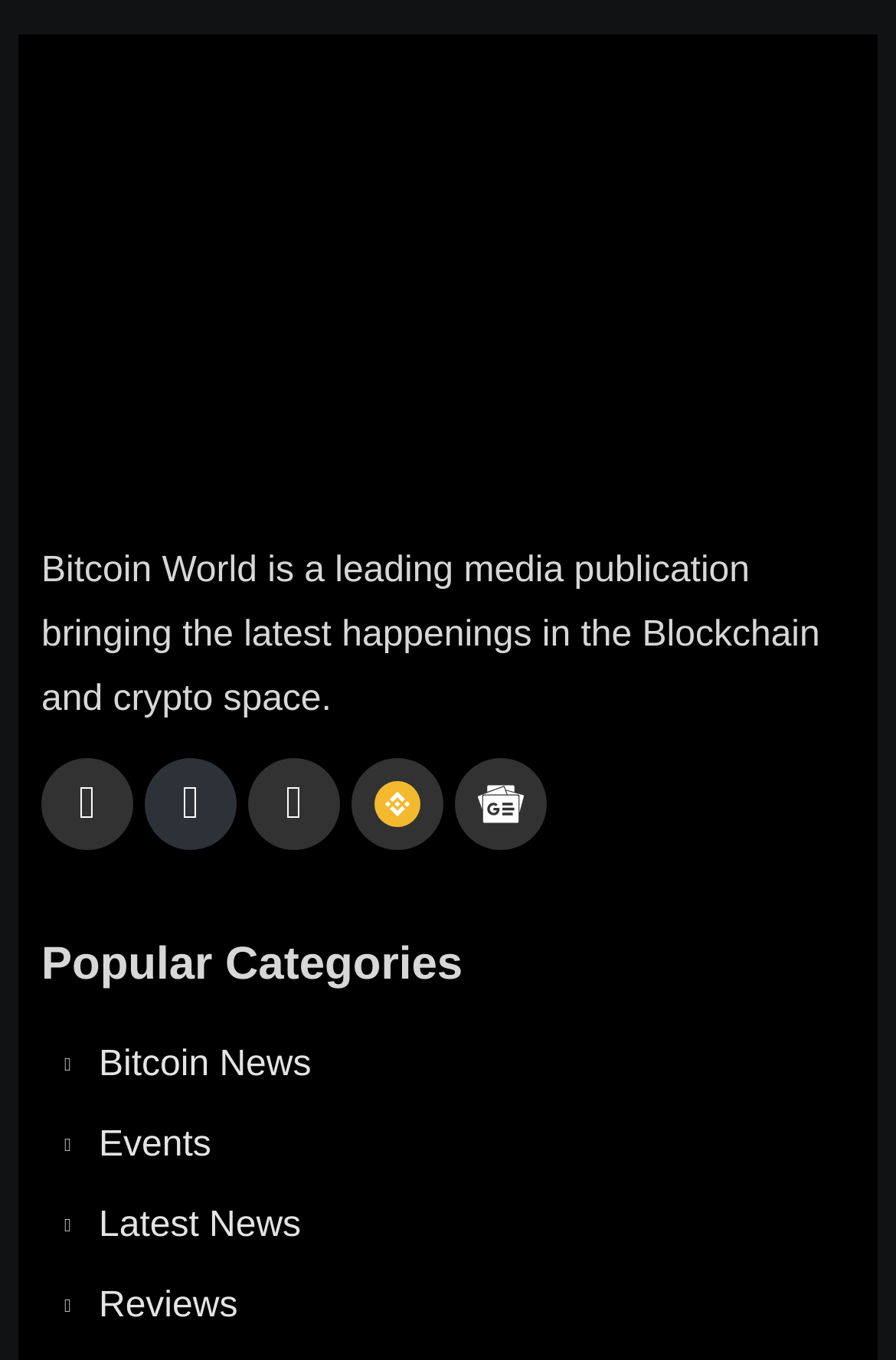Use one word or a short phrase to answer the question provided: 
How many social media links are available?

4